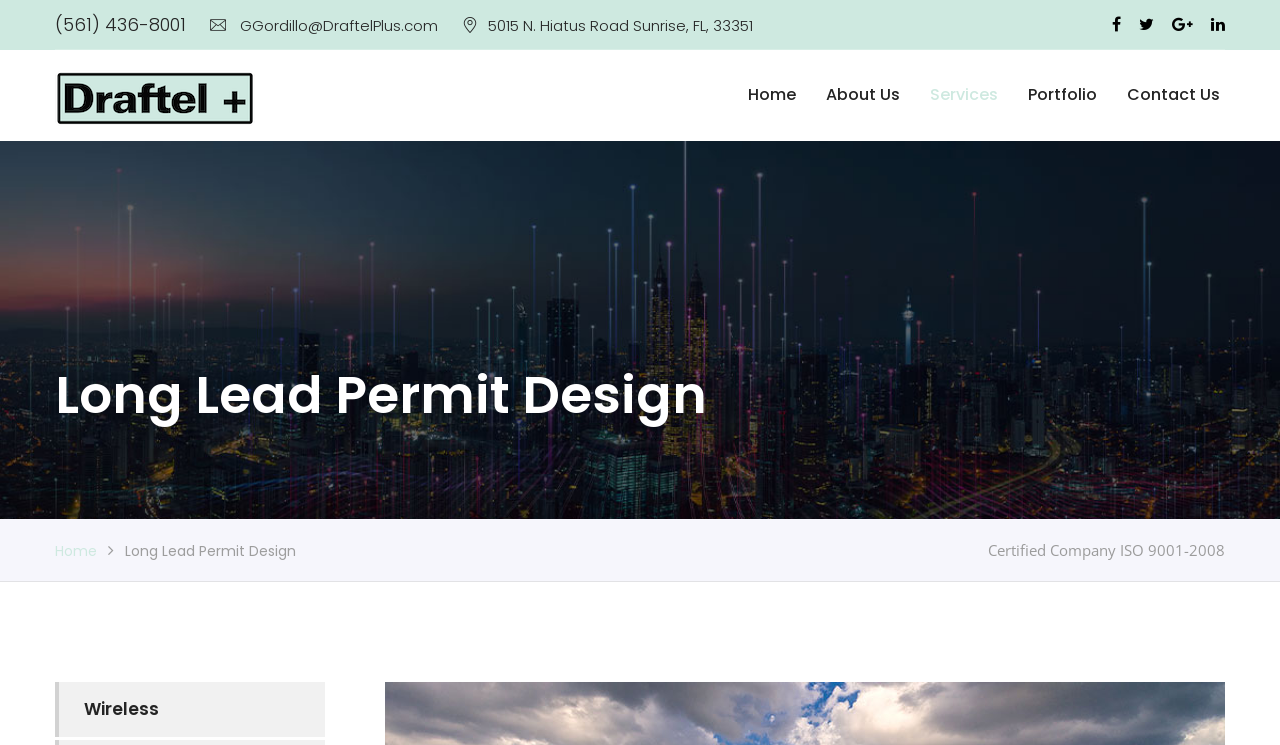Please determine the bounding box coordinates of the element to click on in order to accomplish the following task: "View the company address". Ensure the coordinates are four float numbers ranging from 0 to 1, i.e., [left, top, right, bottom].

[0.361, 0.02, 0.588, 0.048]